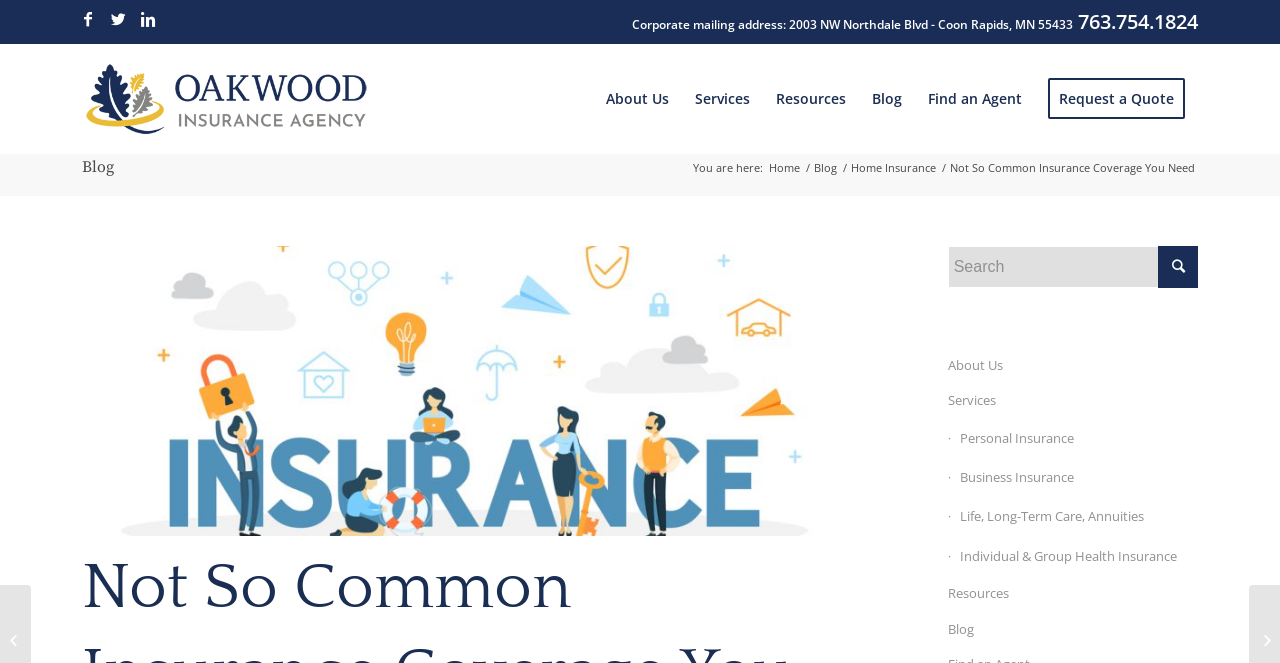Analyze the image and provide a detailed answer to the question: What is the corporate mailing address of Oakwood Insurance Agency?

I found the corporate mailing address by looking at the static text element with the content 'Corporate mailing address: 2003 NW Northdale Blvd - Coon Rapids, MN 55433'.